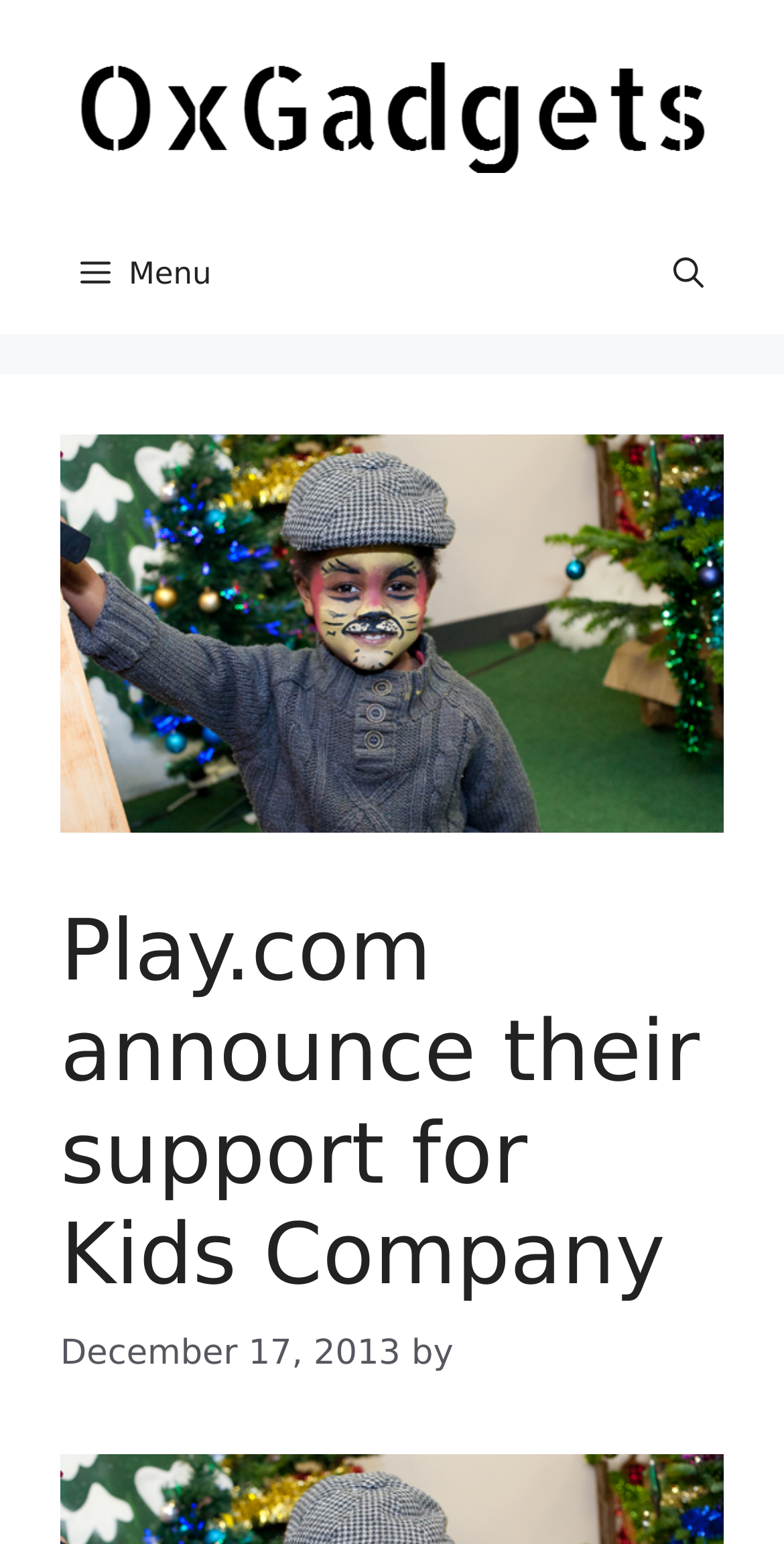What is the name of the website?
Using the information from the image, give a concise answer in one word or a short phrase.

OxGadgets